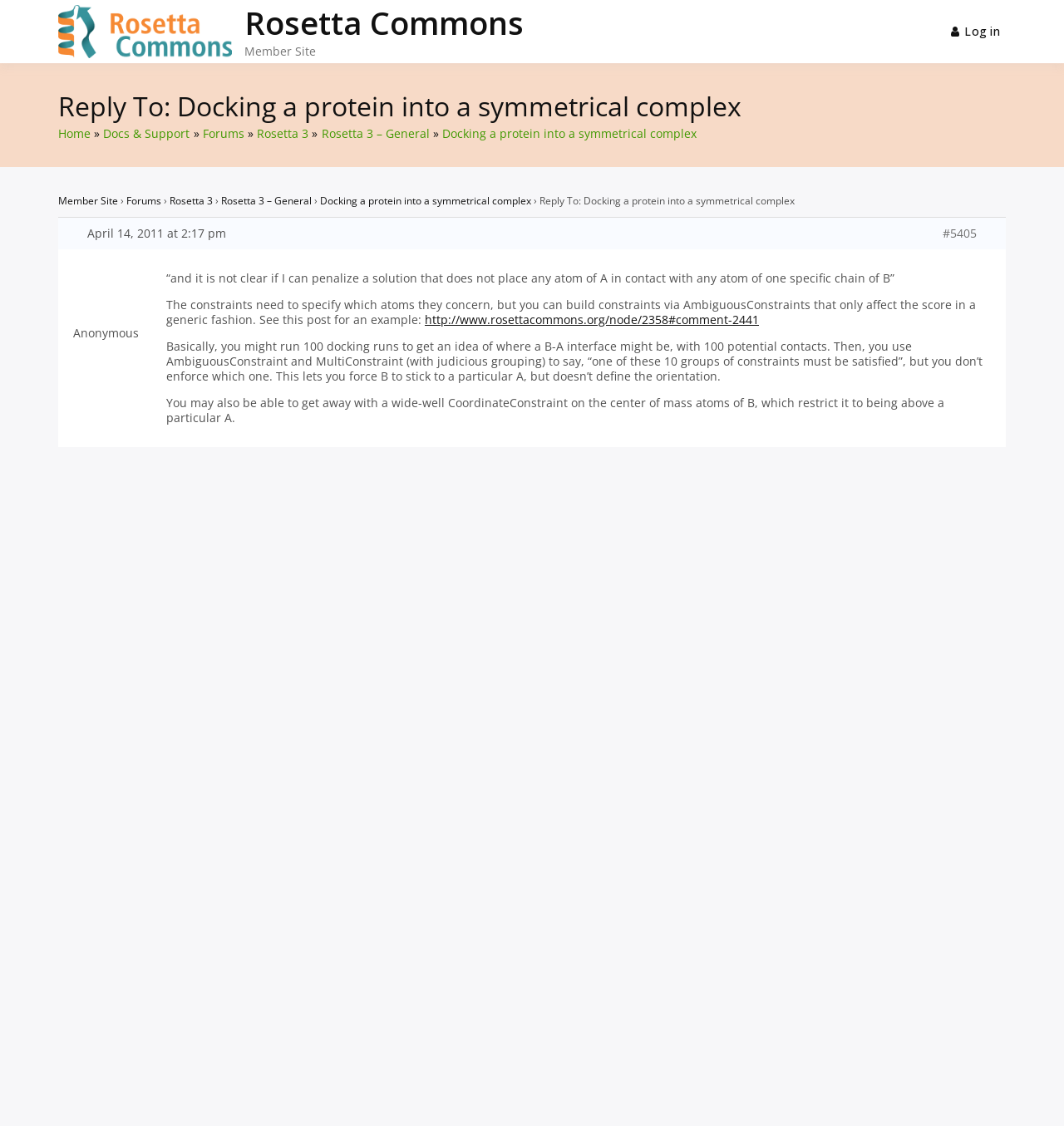Identify and provide the title of the webpage.

Reply To: Docking a protein into a symmetrical complex